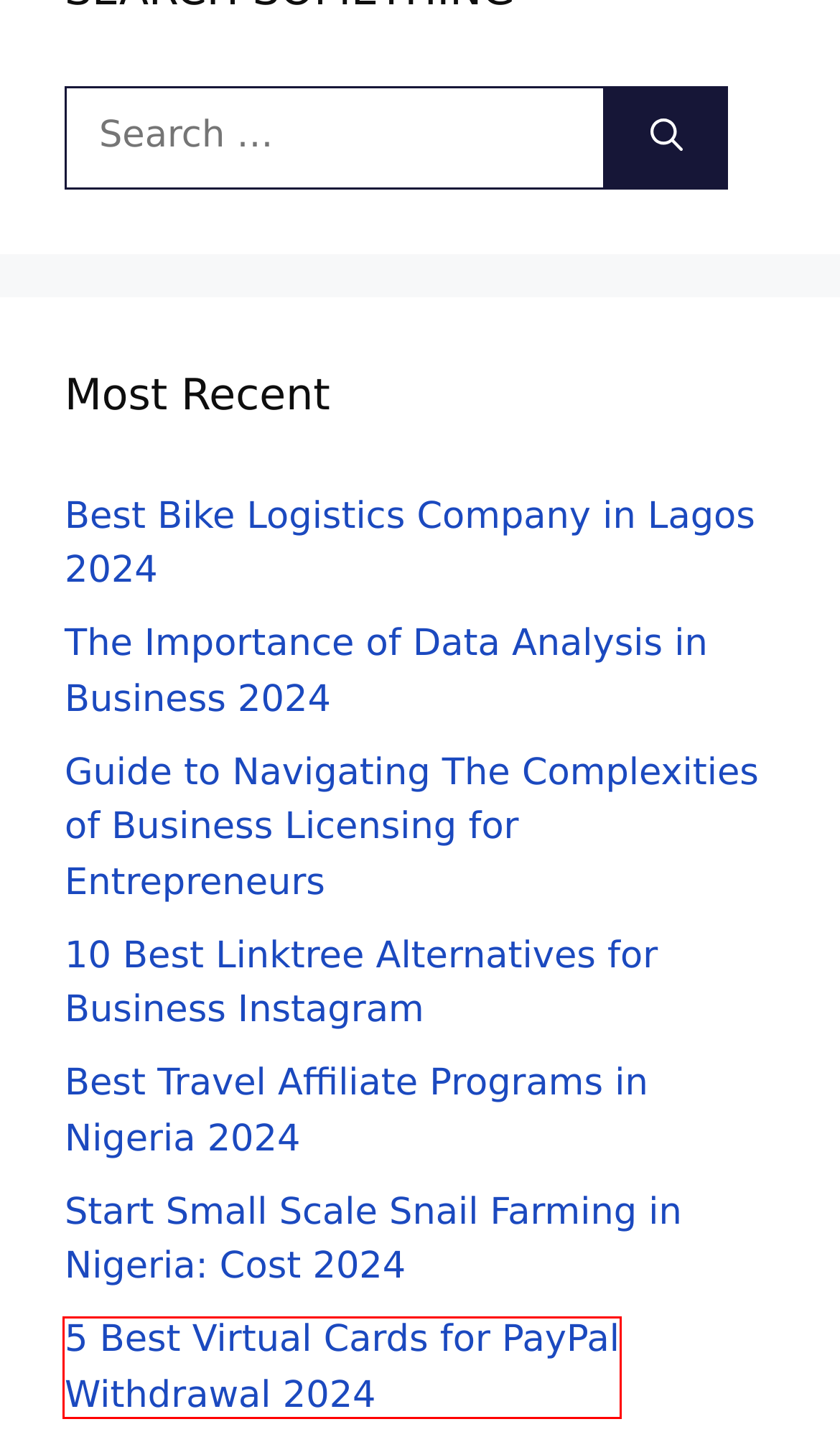You have a screenshot of a webpage with a red bounding box around an element. Select the webpage description that best matches the new webpage after clicking the element within the red bounding box. Here are the descriptions:
A. Start Small Scale Snail Farming in Nigeria: Cost 2024
B. Disclaimer - LegacyTips
C. Guide to Navigating The Complexities of Business Licensing for Entrepreneurs
D. 10 Best Linktree Alternatives for Business Instagram
E. Best Travel Affiliate Programs in Nigeria 2024
F. Legacy Benjamin
G. 5 Best Virtual Cards for PayPal Withdrawal 2024
H. The Importance of Data Analysis in Business 2024

G